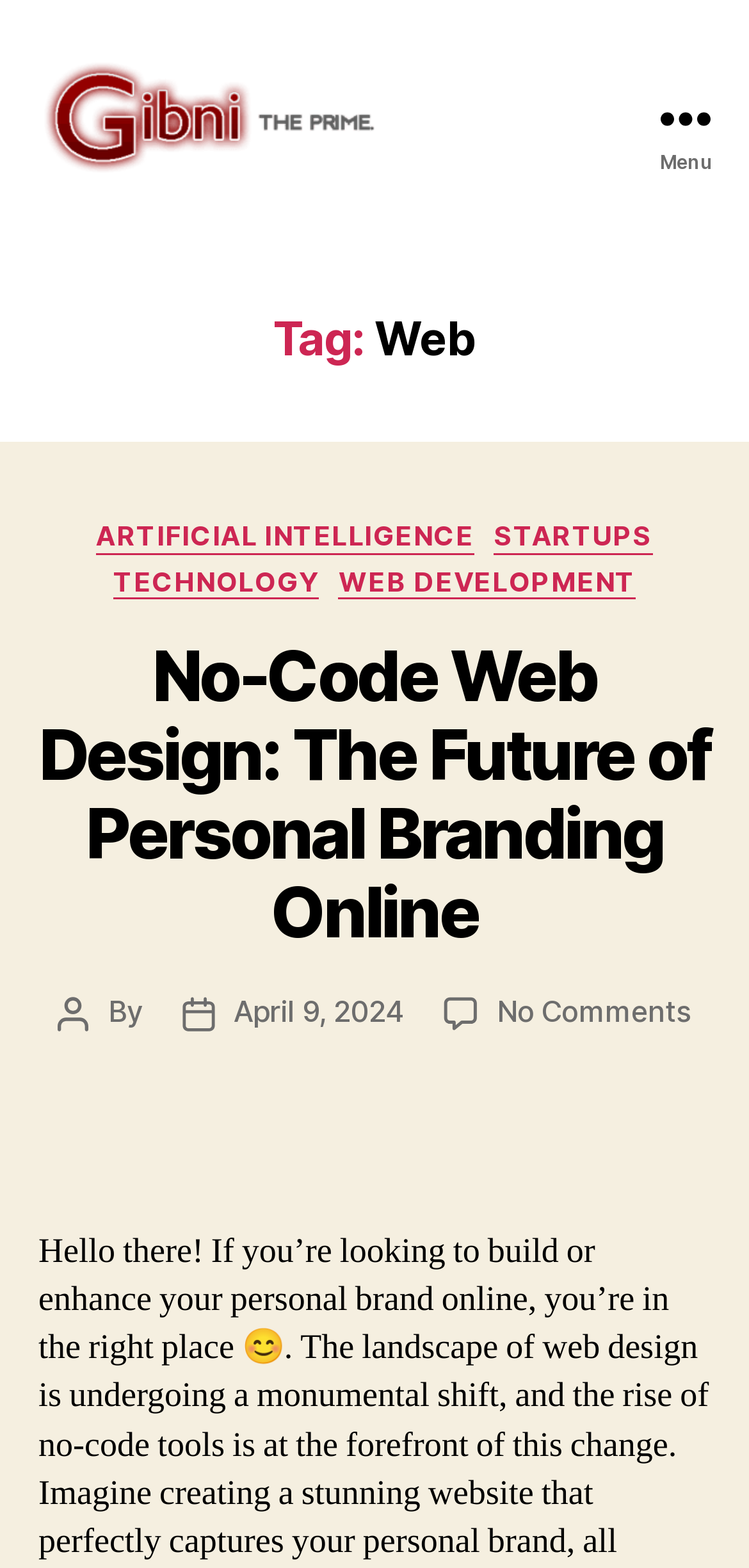Show me the bounding box coordinates of the clickable region to achieve the task as per the instruction: "Open the menu".

[0.831, 0.0, 1.0, 0.151]